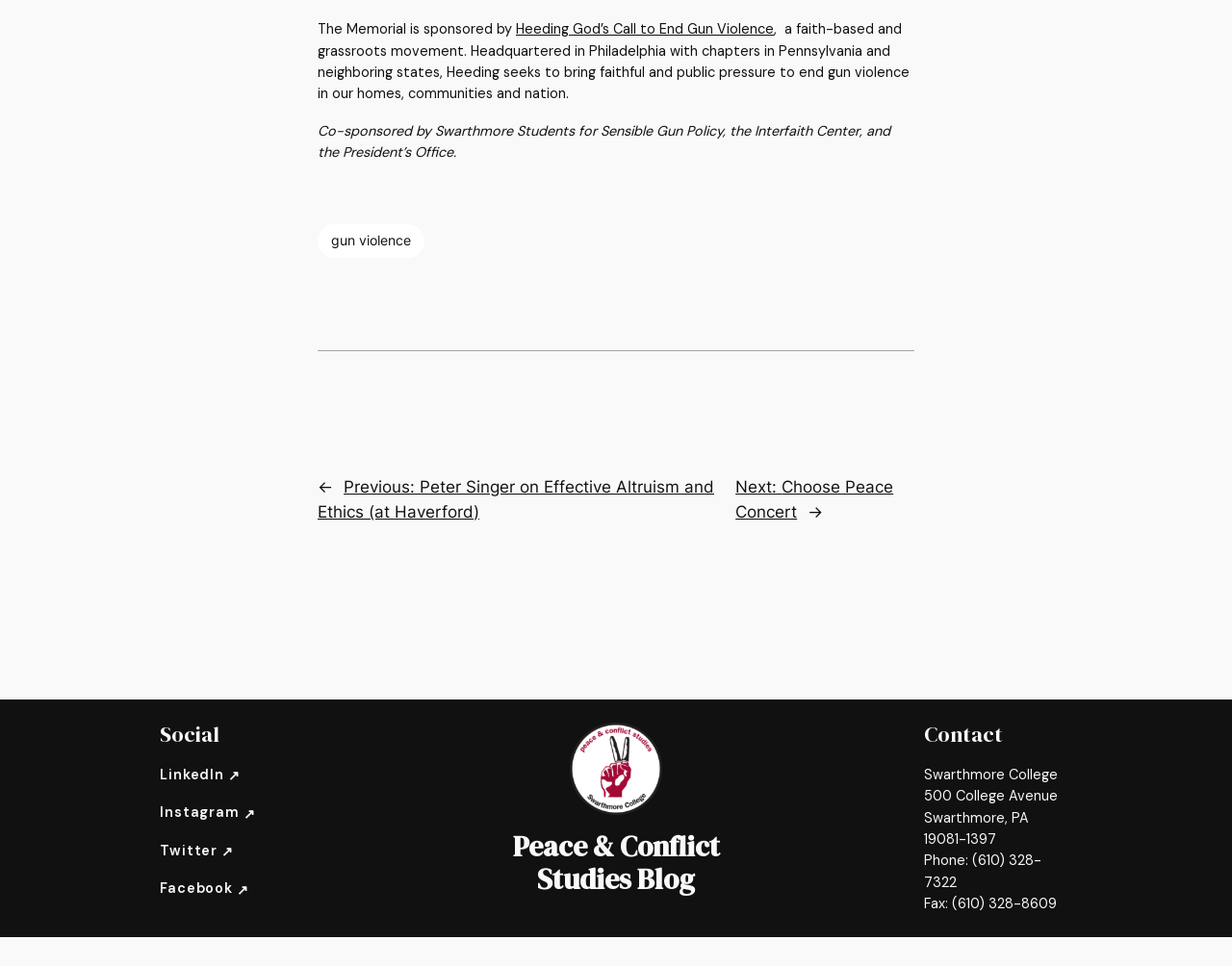Can you find the bounding box coordinates for the element that needs to be clicked to execute this instruction: "Check the contact information"? The coordinates should be given as four float numbers between 0 and 1, i.e., [left, top, right, bottom].

[0.75, 0.793, 0.859, 0.811]